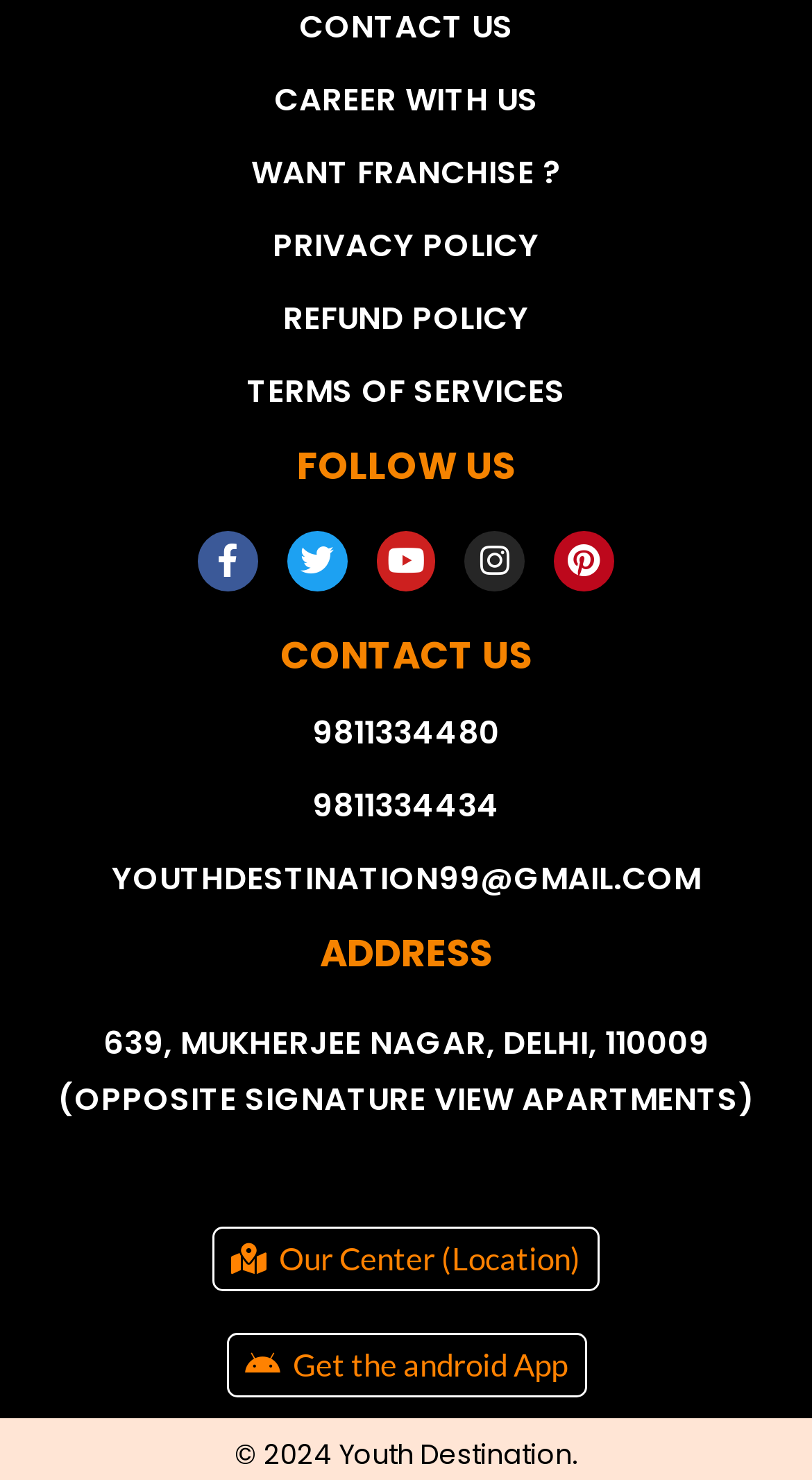Please find the bounding box coordinates of the element that must be clicked to perform the given instruction: "Contact us". The coordinates should be four float numbers from 0 to 1, i.e., [left, top, right, bottom].

[0.368, 0.003, 0.632, 0.032]